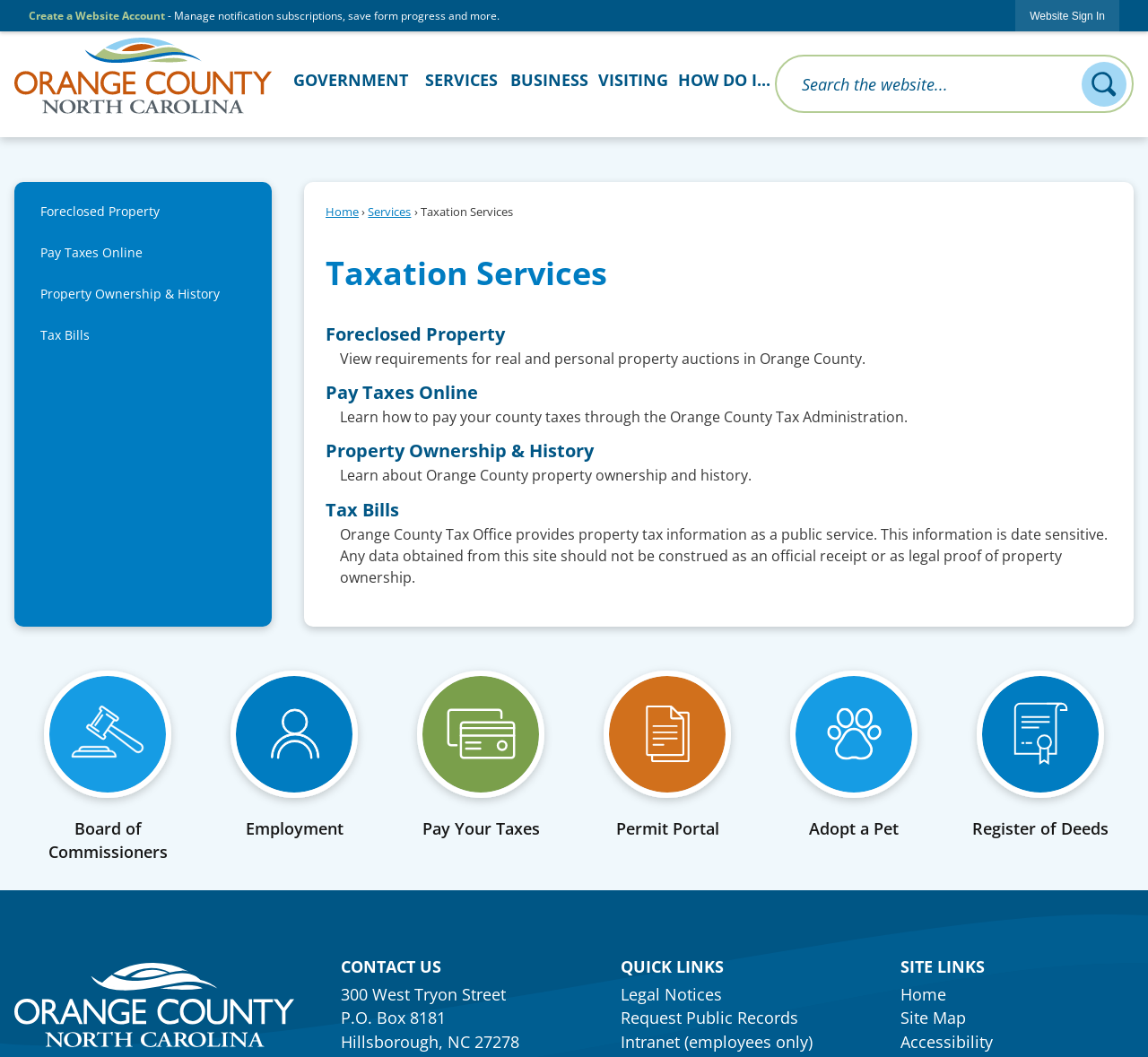Please find the bounding box coordinates of the section that needs to be clicked to achieve this instruction: "Pay your taxes online".

[0.284, 0.36, 0.416, 0.383]